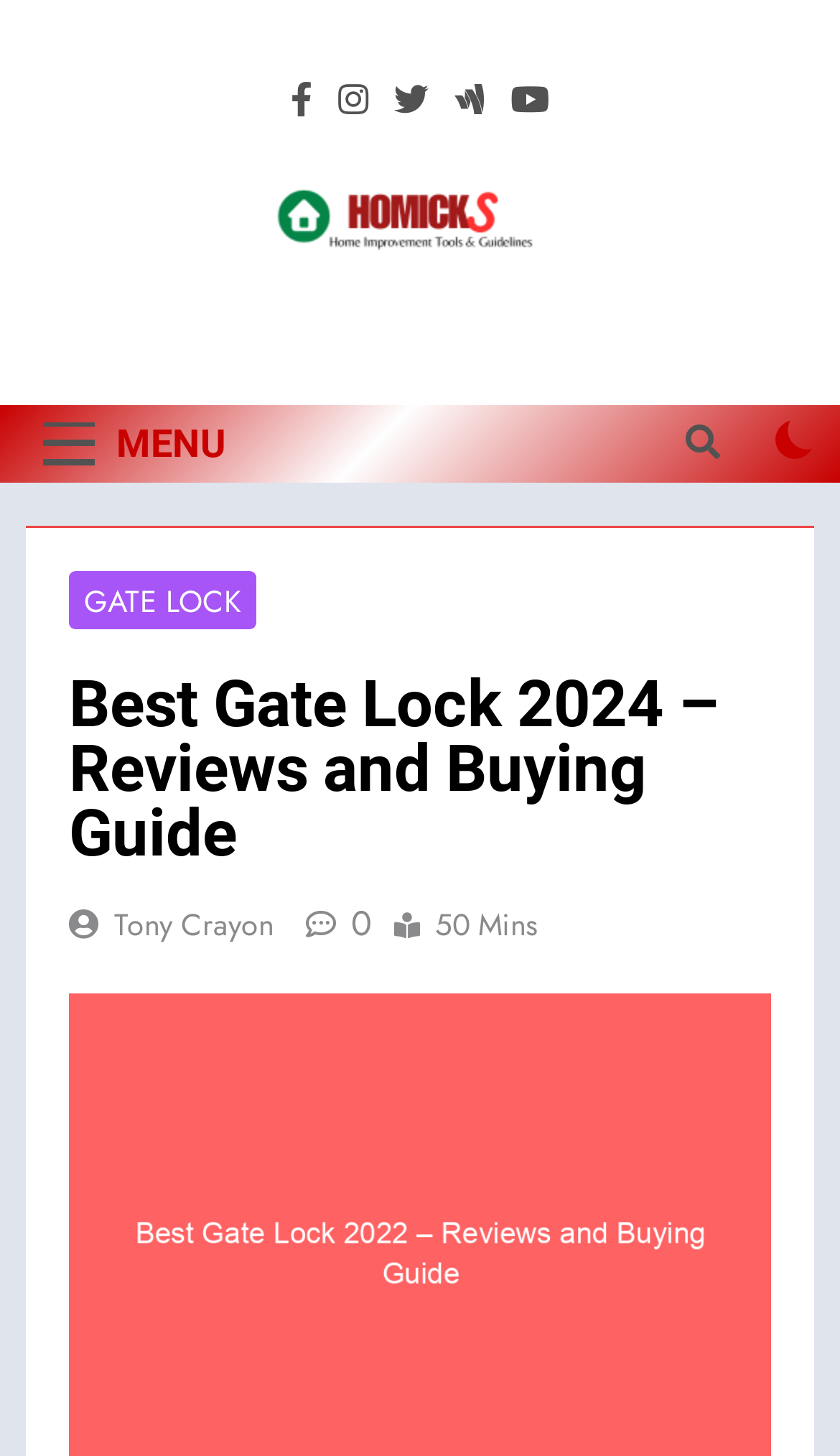Write an elaborate caption that captures the essence of the webpage.

The webpage appears to be a review and buying guide for the best gate locks in 2024. At the top left corner, there is a menu button labeled "MENU". To the right of the menu button, there are five social media links represented by icons. Below these icons, the website's logo "homicks.com" is displayed, accompanied by a link to the website's homepage.

The main content of the webpage is headed by a title "Best Gate Lock 2024 – Reviews and Buying Guide" which is centered at the top of the page. Below the title, there is a section with a checkbox and a link labeled "GATE LOCK". 

To the right of the checkbox, there is a link to the author's profile, "Tony Crayon", and a read time indicator showing "50 Mins". There is also a share button represented by an icon. 

The webpage has a clean and organized layout, making it easy to navigate and find the desired information.